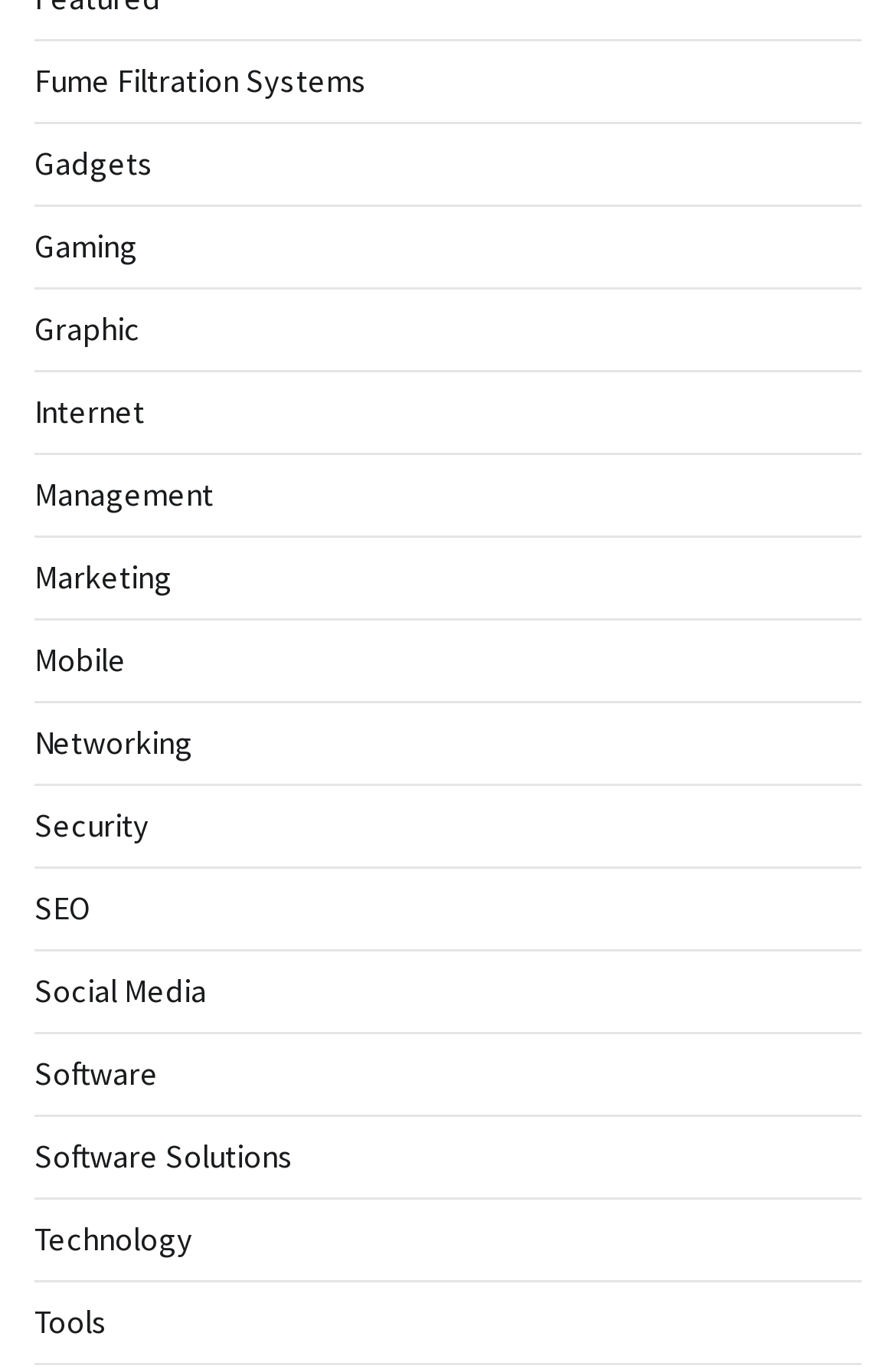Determine the bounding box for the UI element described here: "Mobile".

[0.038, 0.467, 0.141, 0.497]